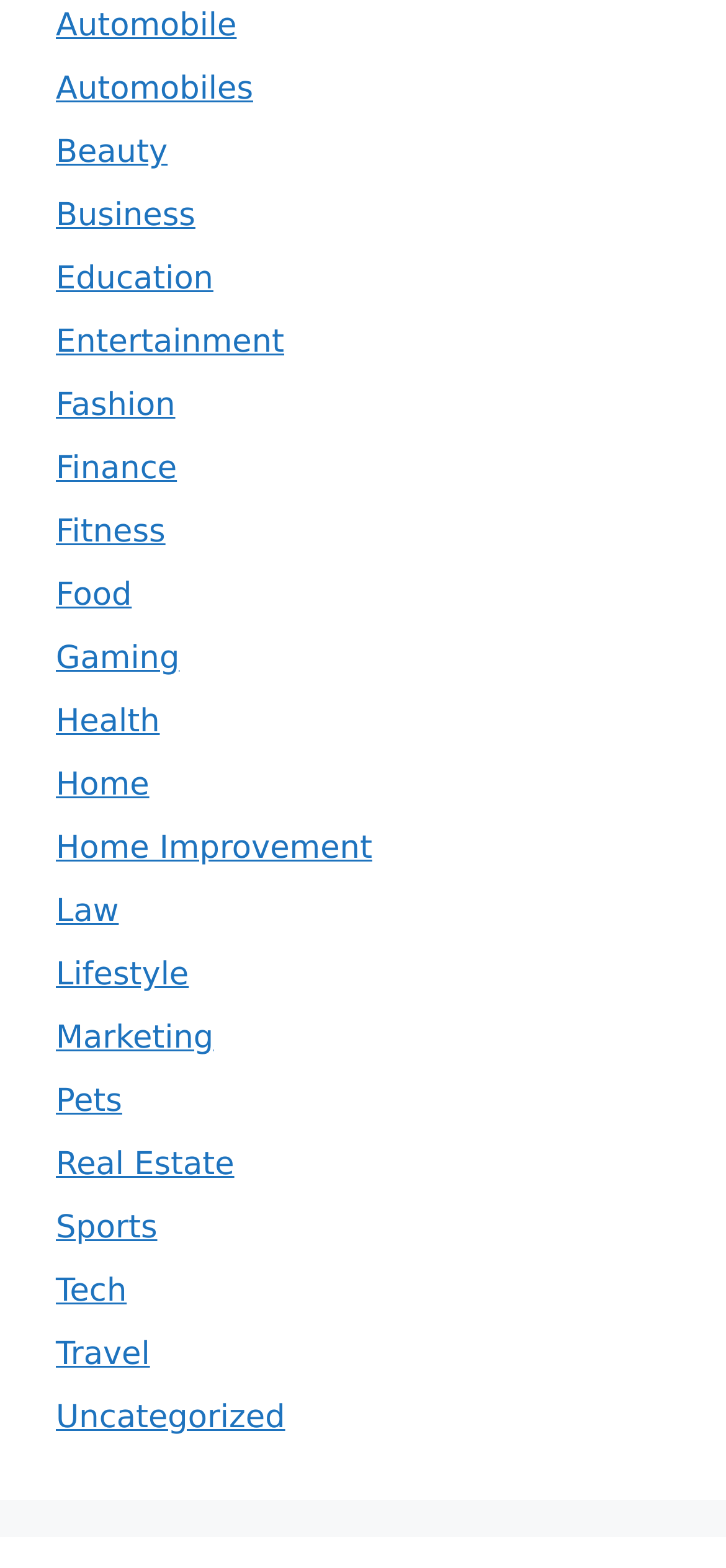Find the bounding box coordinates of the element you need to click on to perform this action: 'Click Attorney Schofield Law Bankruptcy Billings'. The coordinates should be represented by four float values between 0 and 1, in the format [left, top, right, bottom].

None